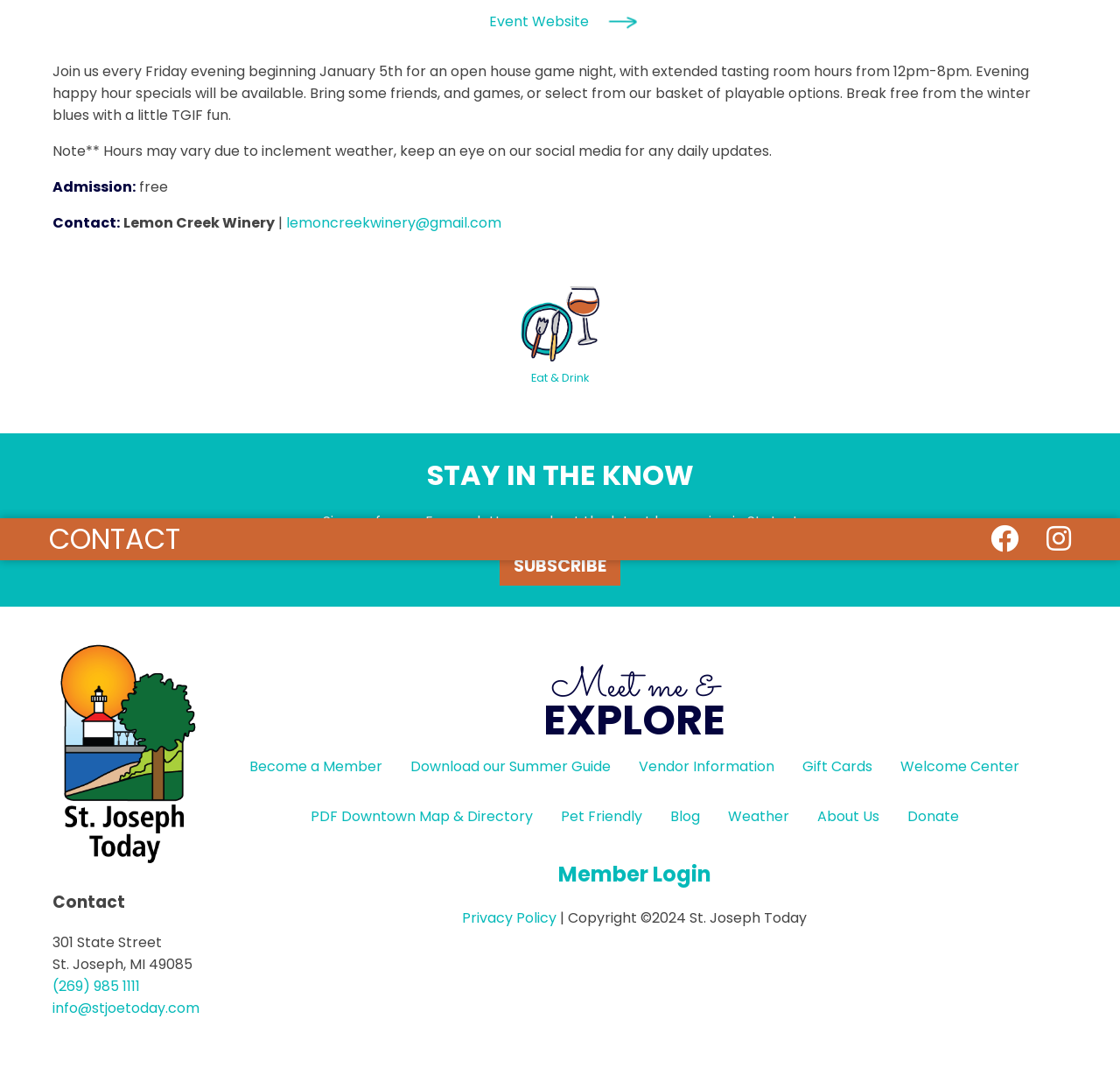From the webpage screenshot, predict the bounding box of the UI element that matches this description: "PDF Downtown Map & Directory".

[0.265, 0.731, 0.488, 0.778]